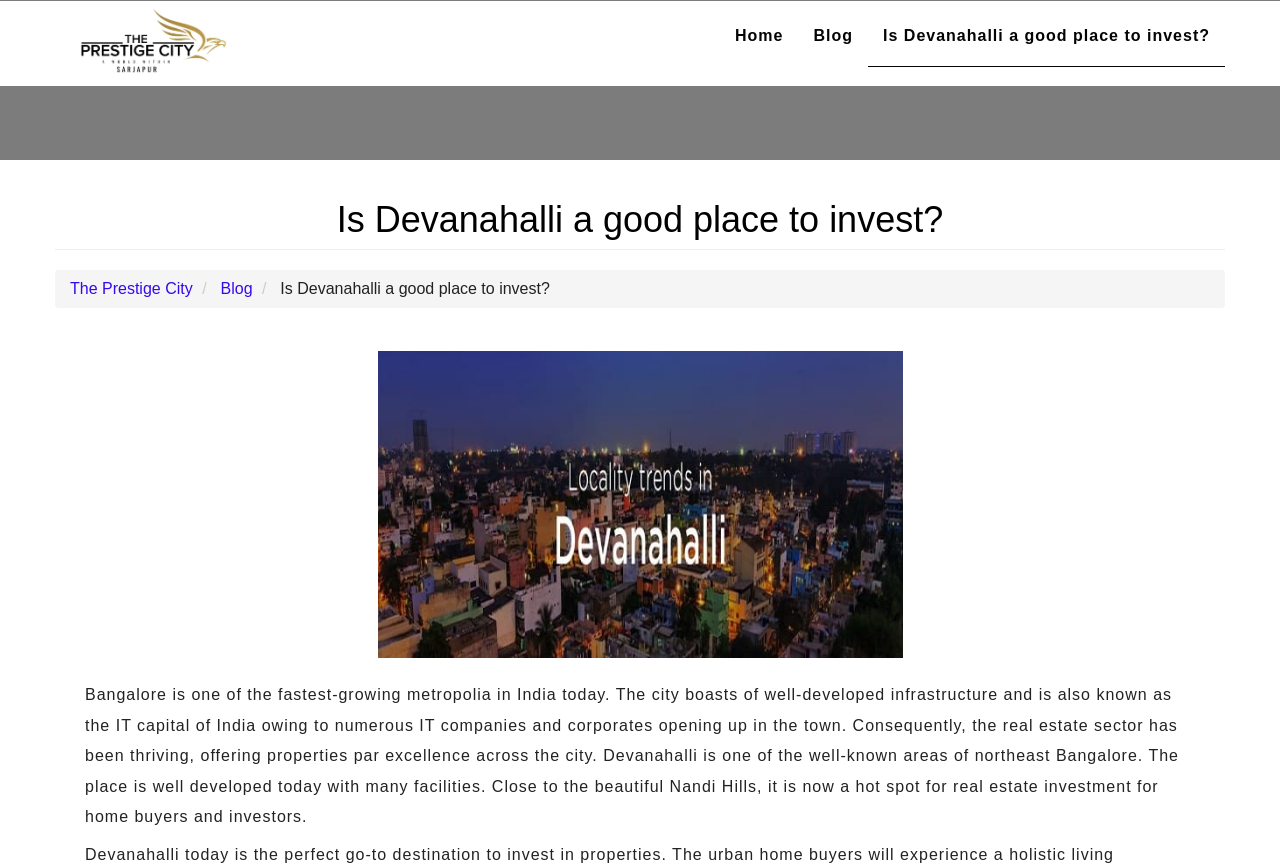Based on the image, give a detailed response to the question: What is the real estate sector doing in Bangalore?

The webpage states that the real estate sector has been thriving in Bangalore, which is evident from the text 'Consequently, the real estate sector has been thriving, offering properties par excellence across the city.'